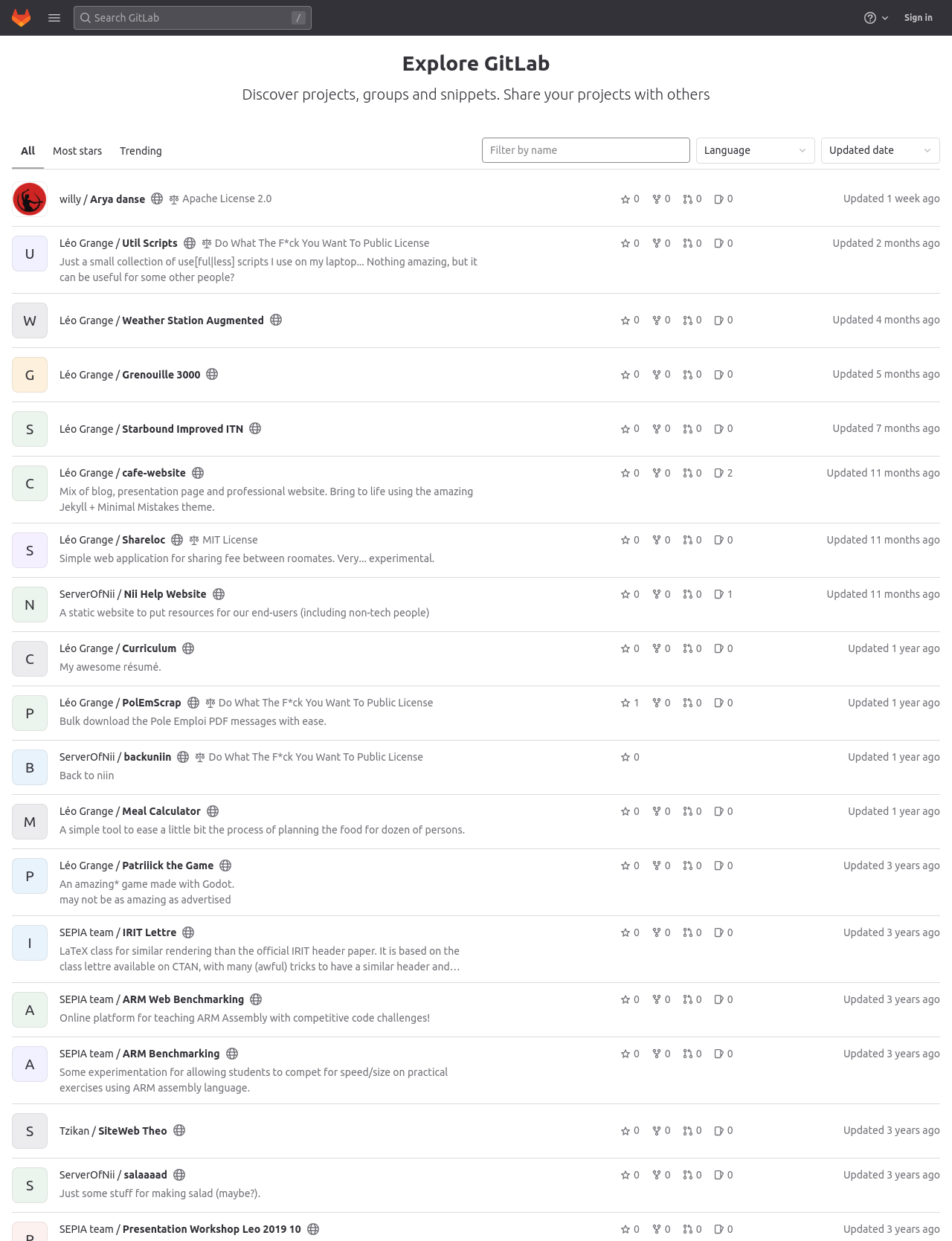Offer a comprehensive description of the webpage’s content and structure.

The webpage is a GitLab instance of the Nii, where users can explore and discover projects, groups, and snippets. At the top, there is a navigation bar with links to "Dashboard", "Help", and "Sign in". Below the navigation bar, there is a search box with a placeholder text "Search GitLab" and a shortcut key hint "/". 

On the main content area, there is a heading "Explore GitLab" followed by a brief description "Discover projects, groups and snippets. Share your projects with others". Below this, there are several project cards, each containing a project title, a brief description, and some metadata such as the license type, update date, and star count. 

Each project card has a similar layout, with the project title and description on the top, followed by the metadata below. The metadata includes the license type, which is represented by an icon and a text description, and the update date, which is displayed in a human-readable format, such as "1 week ago" or "2 months ago". 

There are also some filtering and sorting options available, including links to filter by "All", "Most stars", and "Trending", as well as a search box to filter by name. Additionally, there are buttons to sort by "Language" and "Updated date".